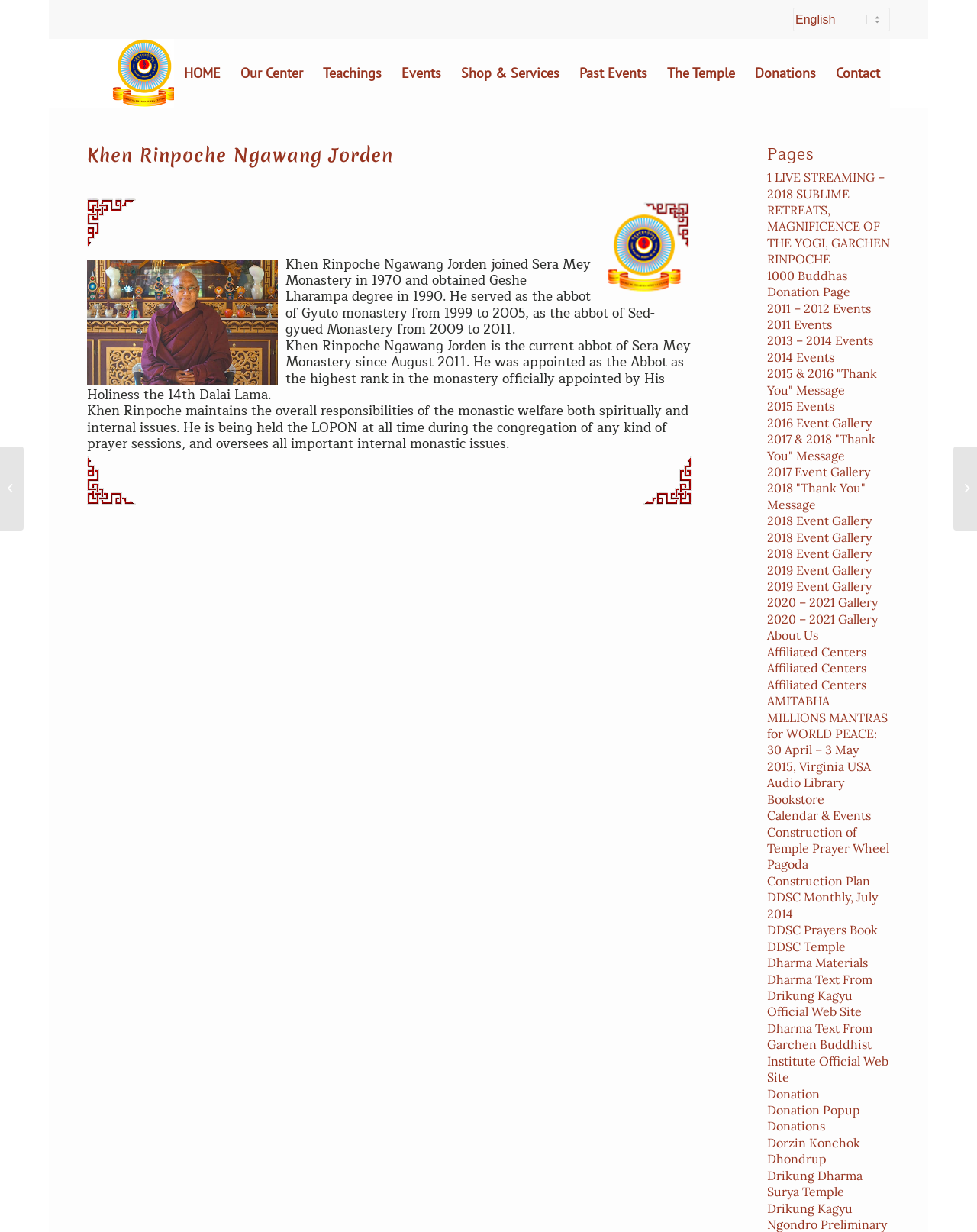Please determine the bounding box coordinates of the section I need to click to accomplish this instruction: "View Khen Rinpoche Ngawang Jorden's biography".

[0.089, 0.118, 0.402, 0.134]